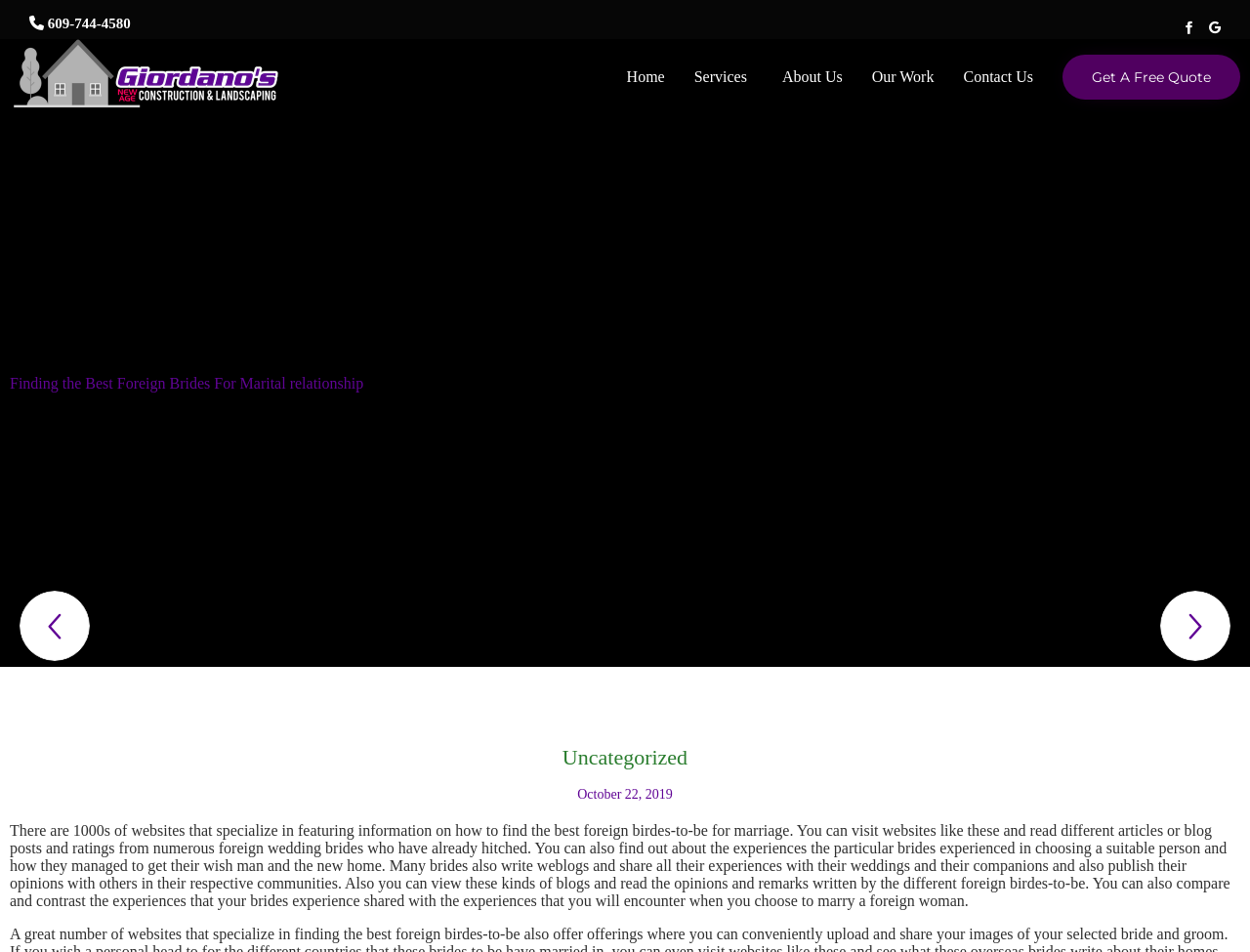What is the purpose of this website?
Ensure your answer is thorough and detailed.

The website appears to provide information and resources for individuals looking to find and marry foreign brides. The content on the page suggests that users can read articles, blogs, and reviews from foreign brides who have already gotten married, and learn from their experiences.